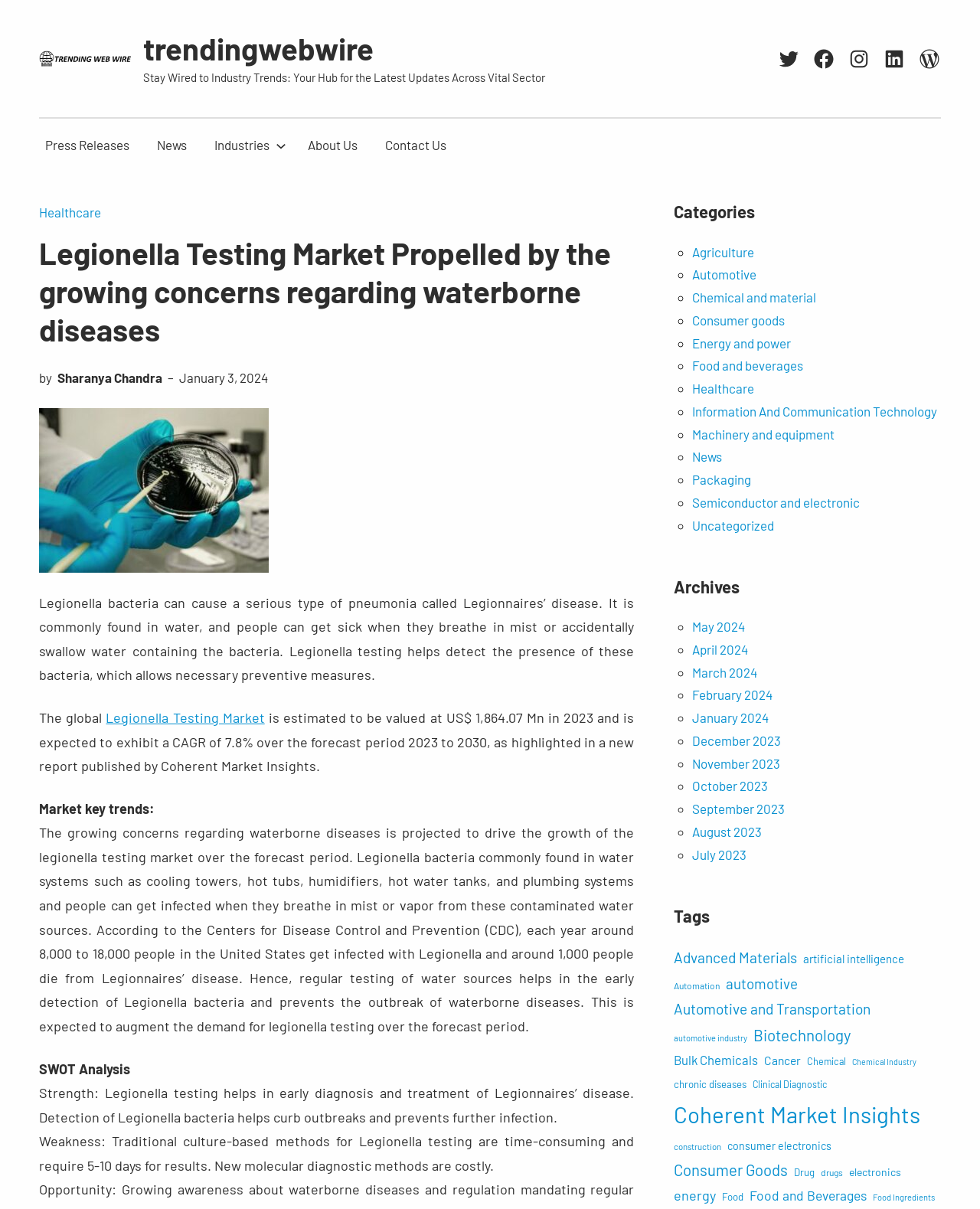Describe all the key features and sections of the webpage thoroughly.

This webpage is about the Legionella testing market, with a focus on the growing concerns regarding waterborne diseases. At the top, there is a logo and a heading that reads "Legionella Testing Market Propelled by the growing concerns regarding waterborne diseases". Below this, there are social media links to Twitter, Facebook, Instagram, LinkedIn, and WordPress.

On the left side, there is a navigation menu with links to "Press Releases", "News", "Industries", "About Us", and "Contact Us". There is also a submenu for "Industries" that is not expanded by default.

The main content of the page starts with a heading that reads "Legionella Testing Market Propelled by the growing concerns regarding waterborne diseases". Below this, there is a paragraph of text that explains what Legionella bacteria are and how they can cause Legionnaires' disease. The text also mentions that Legionella testing helps detect the presence of these bacteria, allowing for necessary preventive measures.

Following this, there is a section that discusses the global Legionella testing market, including its estimated value and expected growth rate. There is also a section on market key trends, which highlights the growing concerns regarding waterborne diseases as a driver of the market's growth.

Further down, there is a section on SWOT analysis, which discusses the strengths, weaknesses, opportunities, and threats of the Legionella testing market. The strengths mentioned include the early diagnosis and treatment of Legionnaires' disease, while the weaknesses include the time-consuming and costly nature of traditional testing methods.

On the right side, there is a section titled "Categories" that lists various industries, including Agriculture, Automotive, Chemical and material, and Healthcare, among others. Below this, there is a section titled "Archives" that lists links to news articles from different months, starting from May 2024 and going back to August 2023.

Overall, the webpage provides information on the Legionella testing market, its growth drivers, and its various aspects, including its strengths, weaknesses, opportunities, and threats.